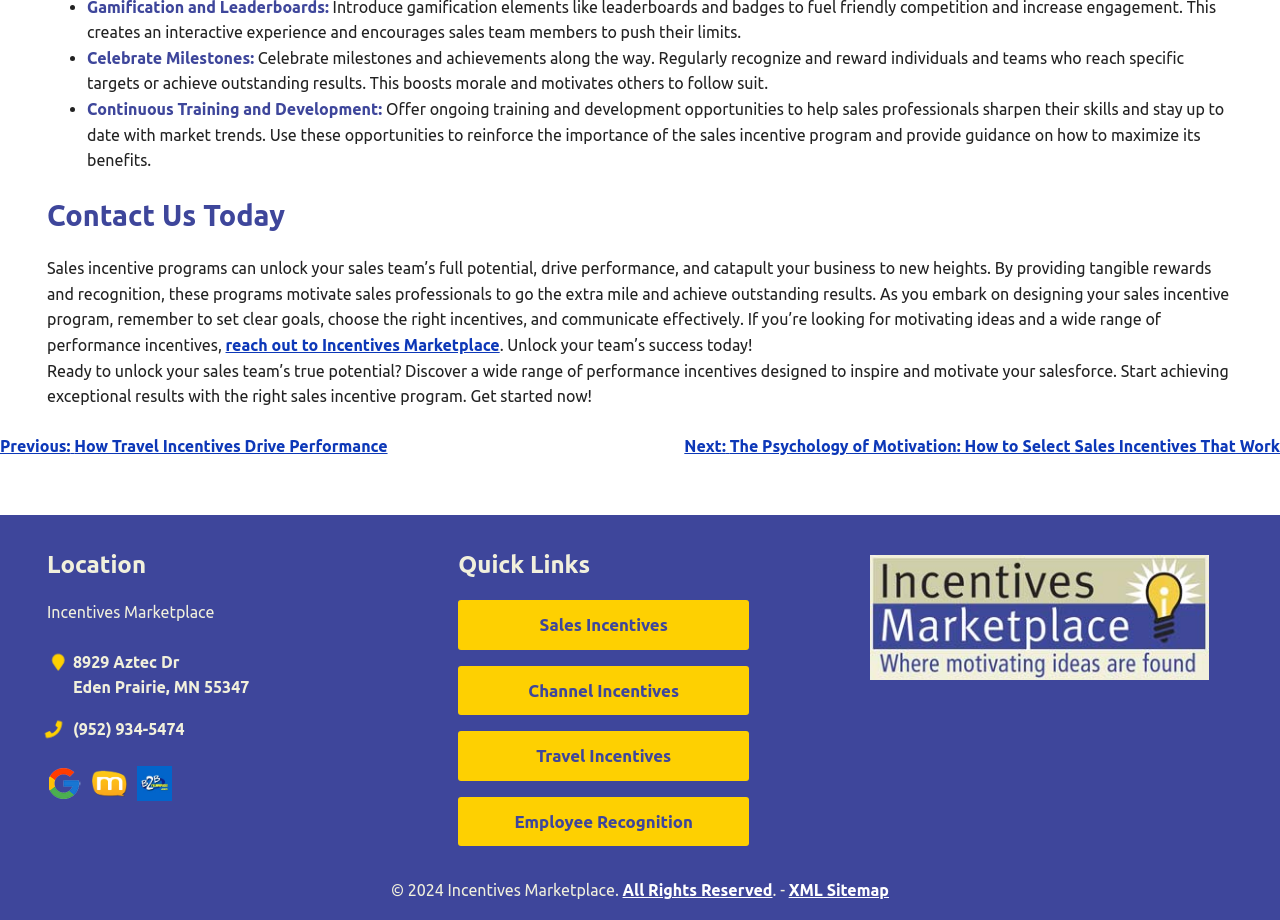Determine the bounding box coordinates of the section I need to click to execute the following instruction: "Visit 'About Us'". Provide the coordinates as four float numbers between 0 and 1, i.e., [left, top, right, bottom].

None